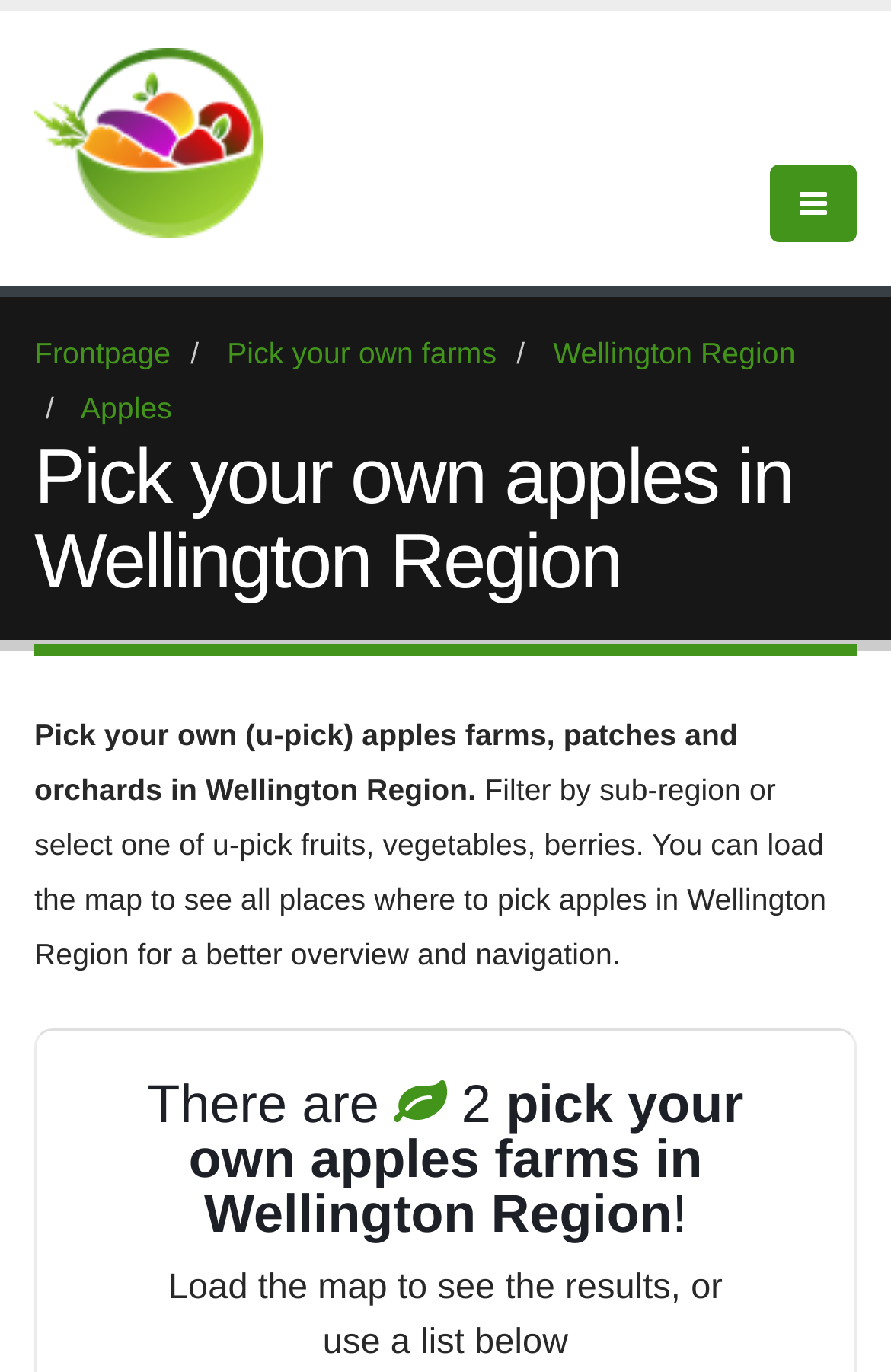Utilize the information from the image to answer the question in detail:
What is the main topic of this webpage?

I inferred this by looking at the title of the webpage, the introduction text, and the overall content of the webpage which all suggest that the main topic is about pick your own apples.